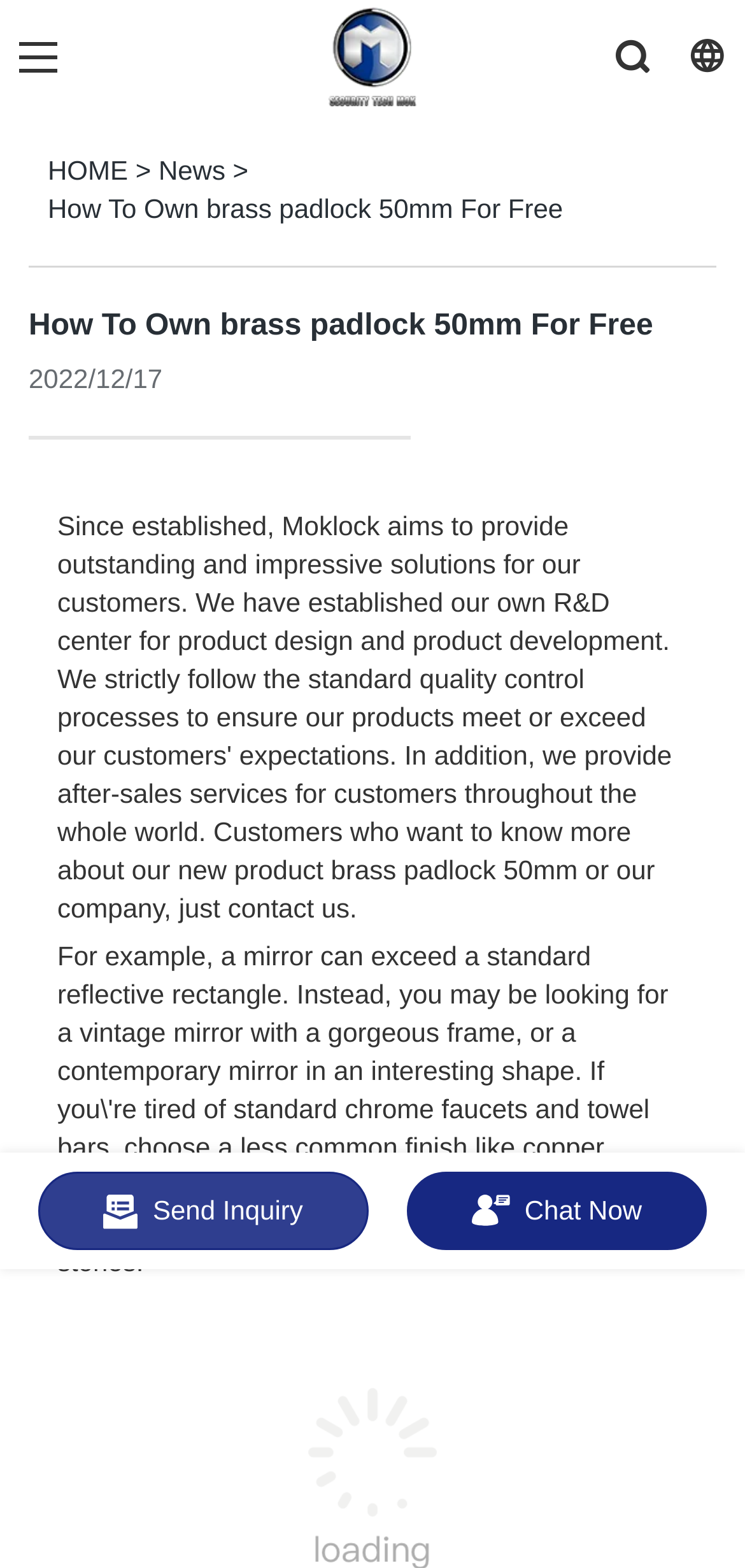Provide the bounding box coordinates for the UI element described in this sentence: "Chat Now". The coordinates should be four float values between 0 and 1, i.e., [left, top, right, bottom].

[0.545, 0.747, 0.949, 0.797]